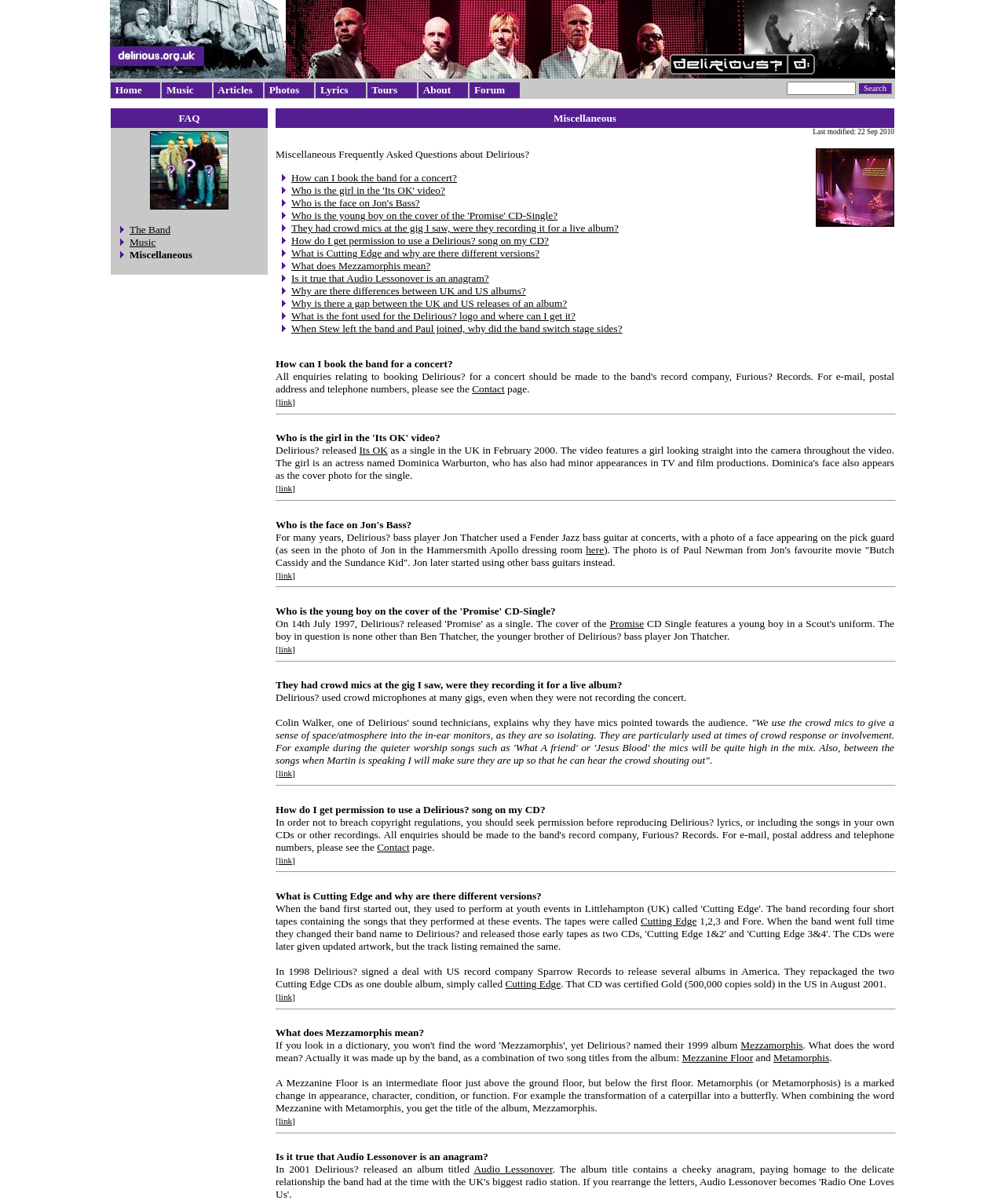Create a detailed narrative of the webpage’s visual and textual elements.

This webpage is a fan site dedicated to the British Christian rock band Delirious?. The page has a search bar at the top right corner, accompanied by a "Search" button. Below the search bar, there is a navigation menu with links to various sections of the site, including "Home", "Music", "Articles", "Photos", "Lyrics", "Tours", "About", and "Forum".

The main content of the page is divided into sections, each with a heading and a list of questions and answers related to the band. The first section is titled "FAQ" and has a subheading "Miscellaneous". This section contains a list of frequently asked questions about the band, including "How can I book the band for a concert?", "Who is the girl in the 'Its OK' video?", and "What is the font used for the Delirious? logo and where can I get it?".

Each question is followed by a brief answer, and some of the answers include links to additional information or resources. The questions and answers are organized in a list format, with each item indented below the previous one.

There are also several horizontal separator lines throughout the page, which divide the content into distinct sections. Additionally, there are some images scattered throughout the page, including a "spacer" image and an image of the band's logo.

At the bottom of the page, there is a note indicating that the page was last modified on September 22, 2010.